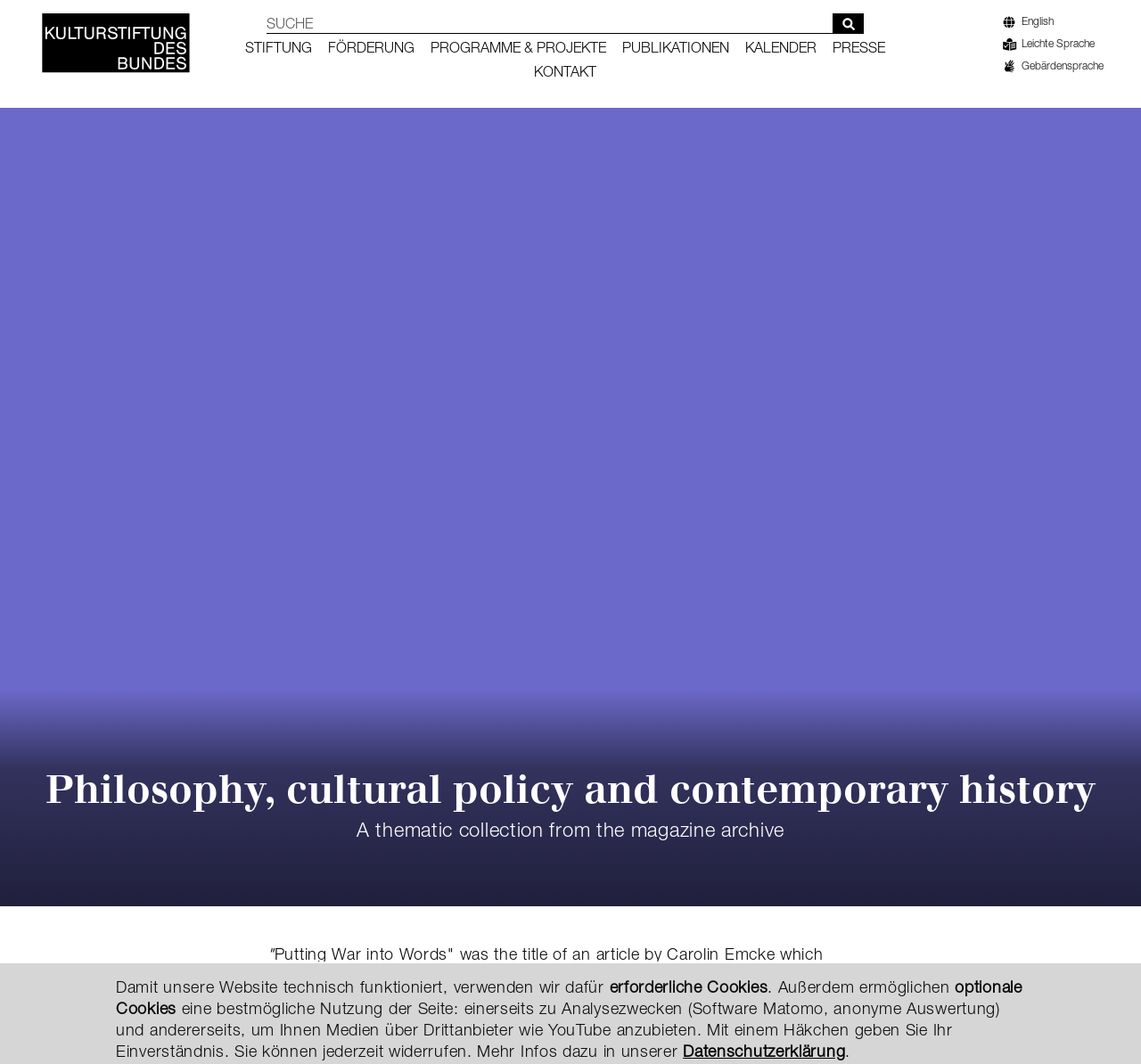What is the theme of the webpage?
Give a comprehensive and detailed explanation for the question.

I found the answer by looking at the heading of the webpage, which says 'Philosophy, cultural policy and contemporary history'. This suggests that the theme of the webpage is related to these topics.